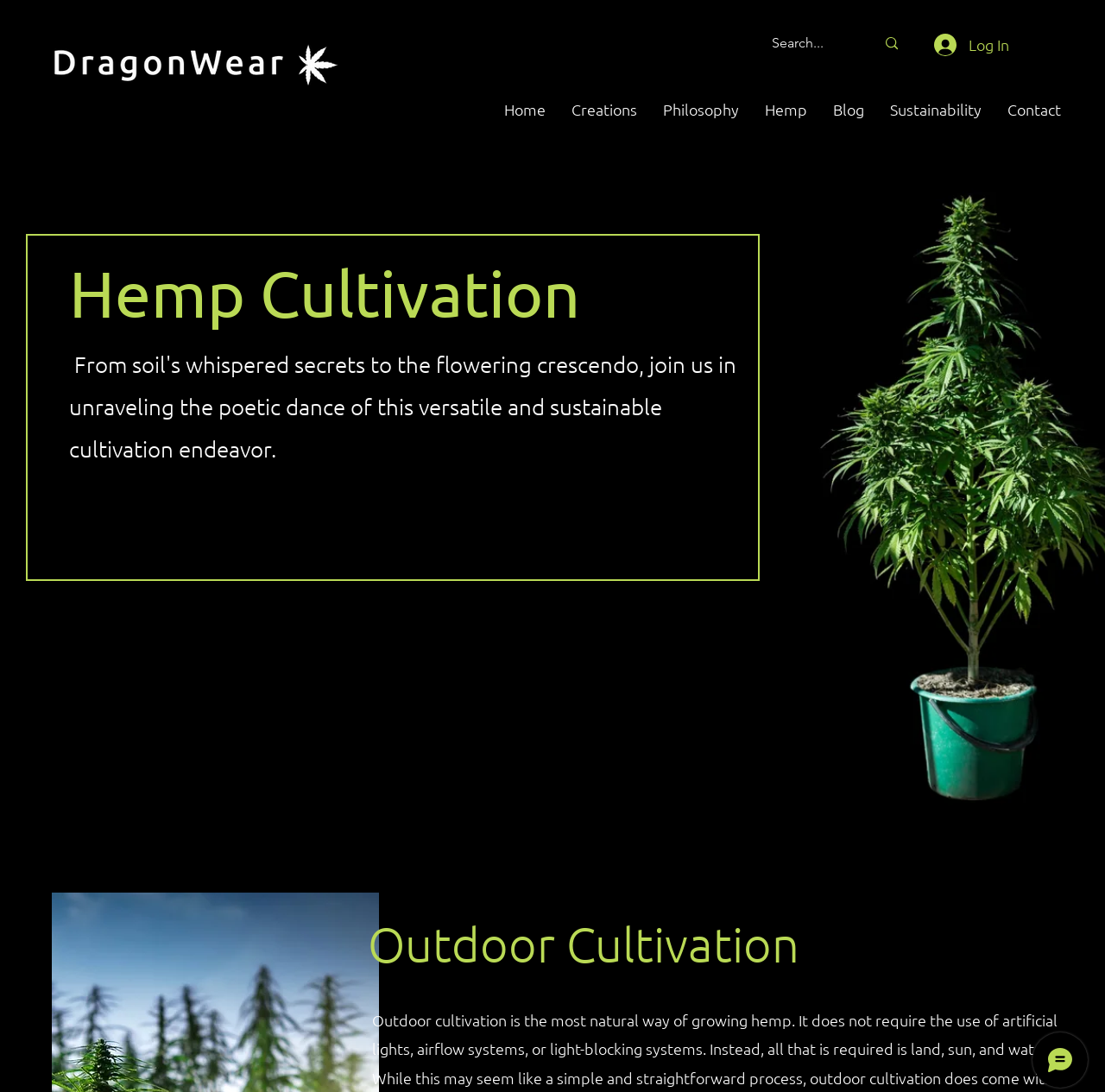What is the position of the login button?
Please provide a comprehensive and detailed answer to the question.

The login button element has a bounding box coordinate of [0.834, 0.026, 0.924, 0.056], which indicates that it is located at the top right corner of the webpage.